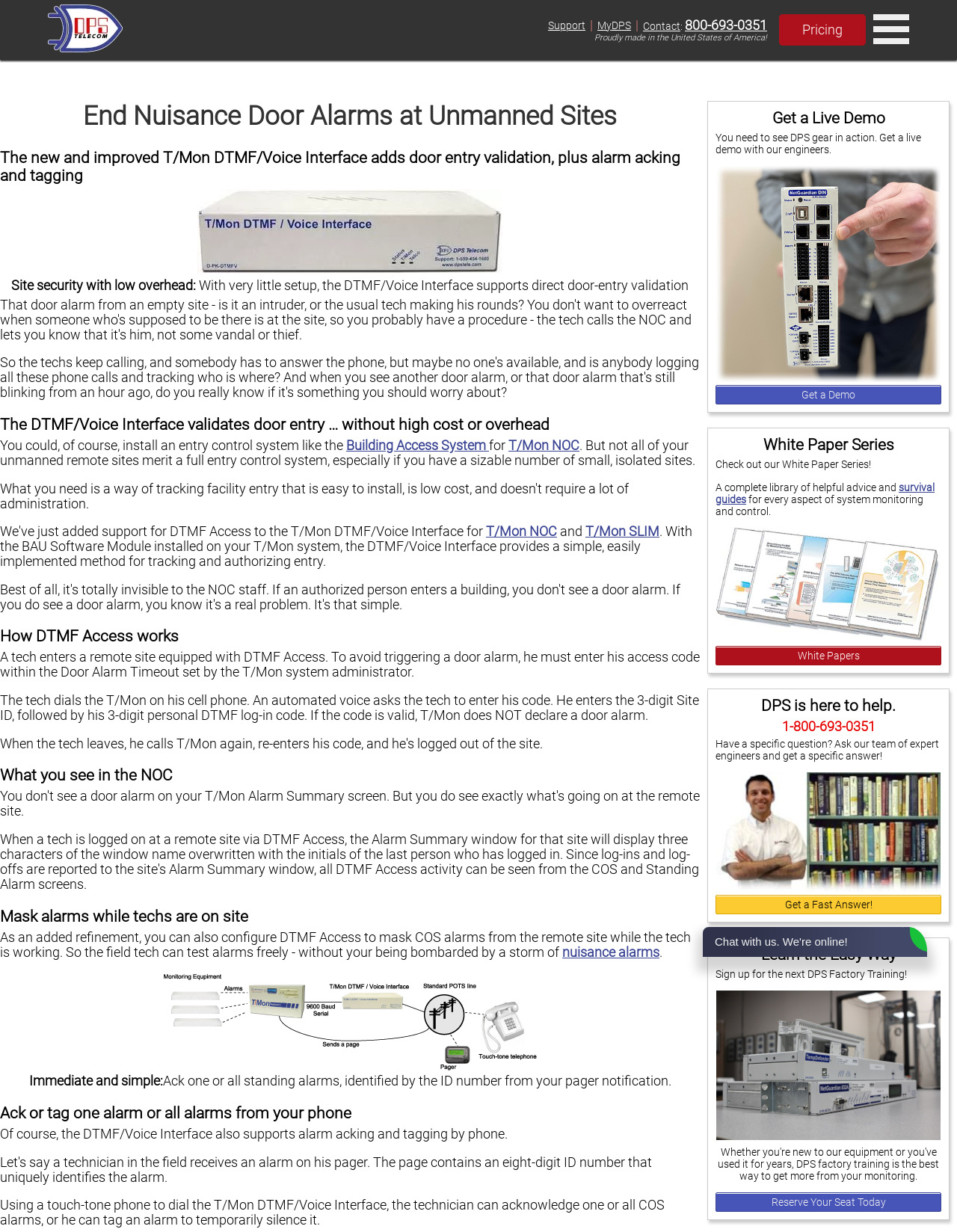Determine the bounding box coordinates for the area that should be clicked to carry out the following instruction: "Get a fast answer from an expert".

[0.748, 0.726, 0.984, 0.742]